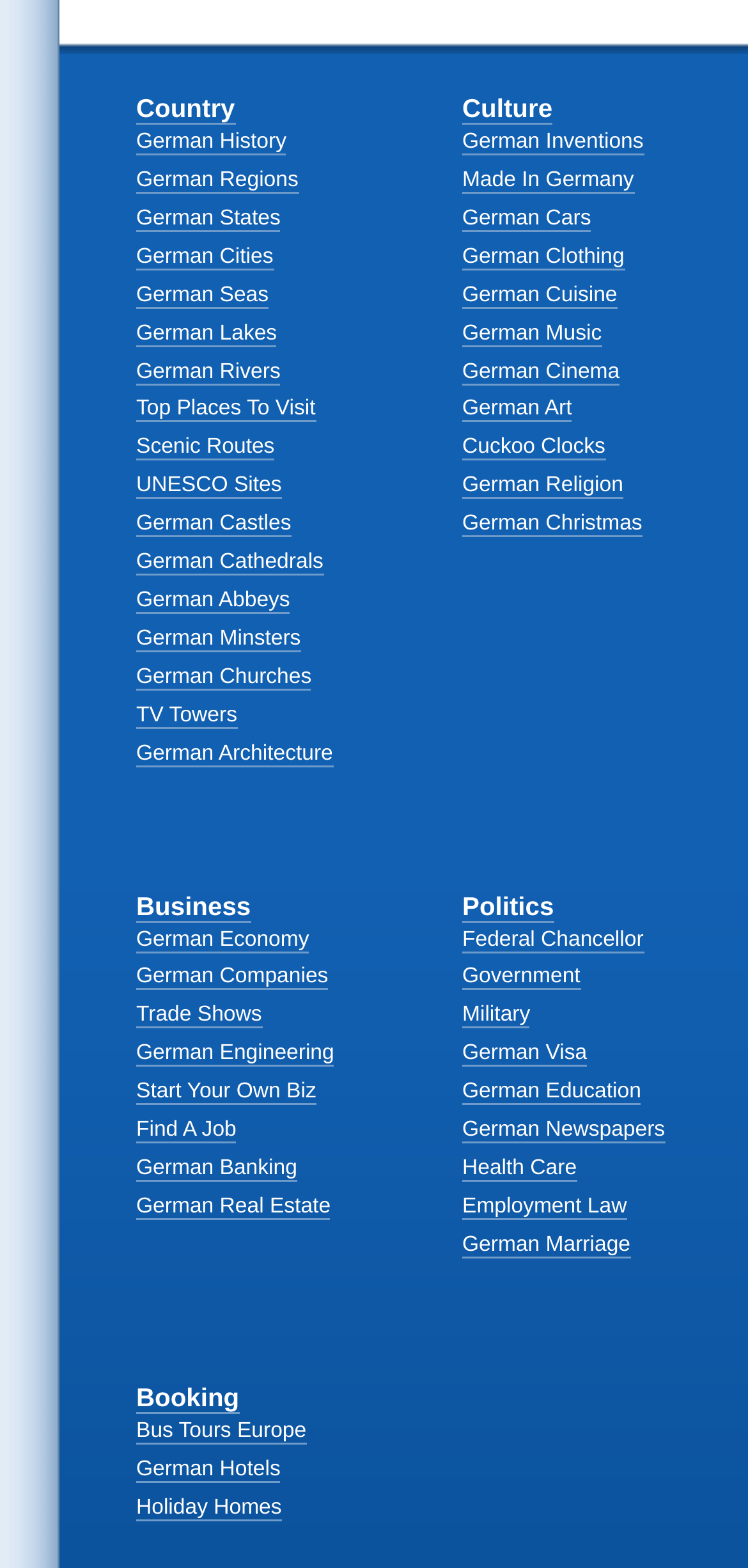Can you identify the bounding box coordinates of the clickable region needed to carry out this instruction: 'Explore German History'? The coordinates should be four float numbers within the range of 0 to 1, stated as [left, top, right, bottom].

[0.182, 0.08, 0.49, 0.104]